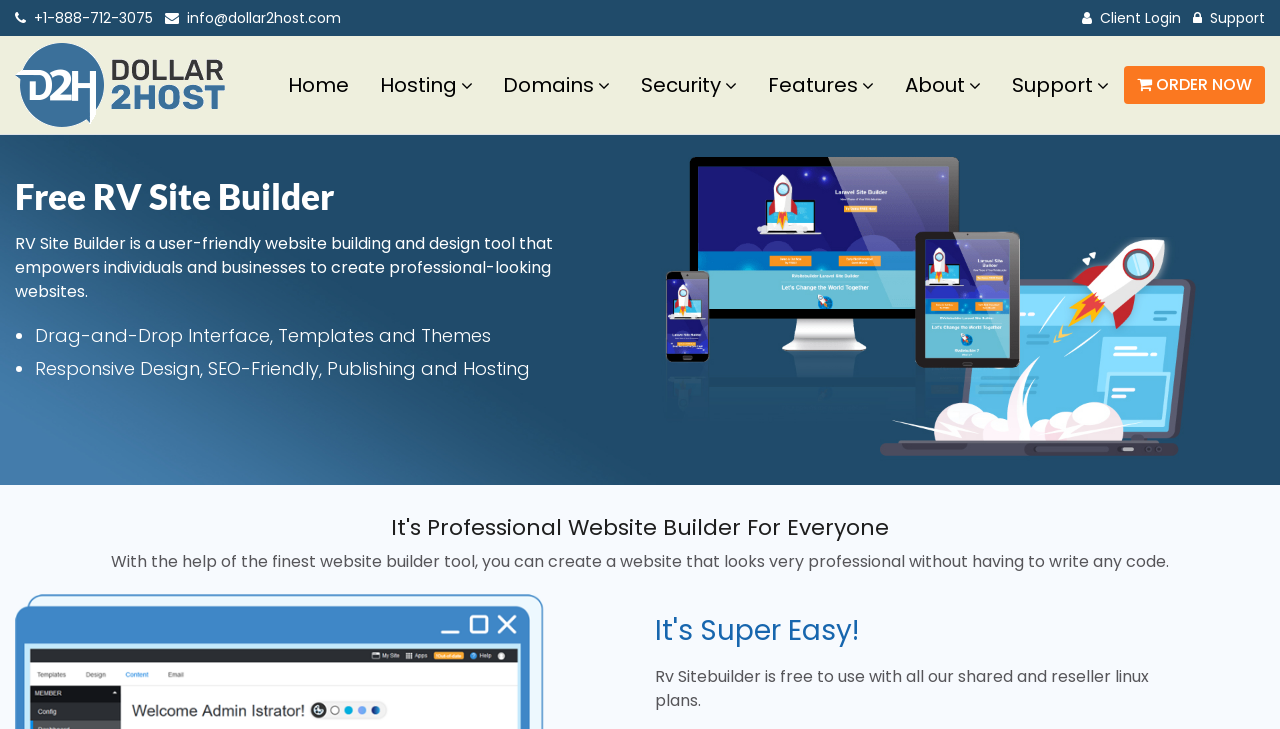Can you give a detailed response to the following question using the information from the image? What is the main feature of the RV Site Builder?

I found this information by reading the text under the 'Free RV Site Builder' heading, which describes the RV Site Builder as a user-friendly website building and design tool with a drag-and-drop interface, among other features.